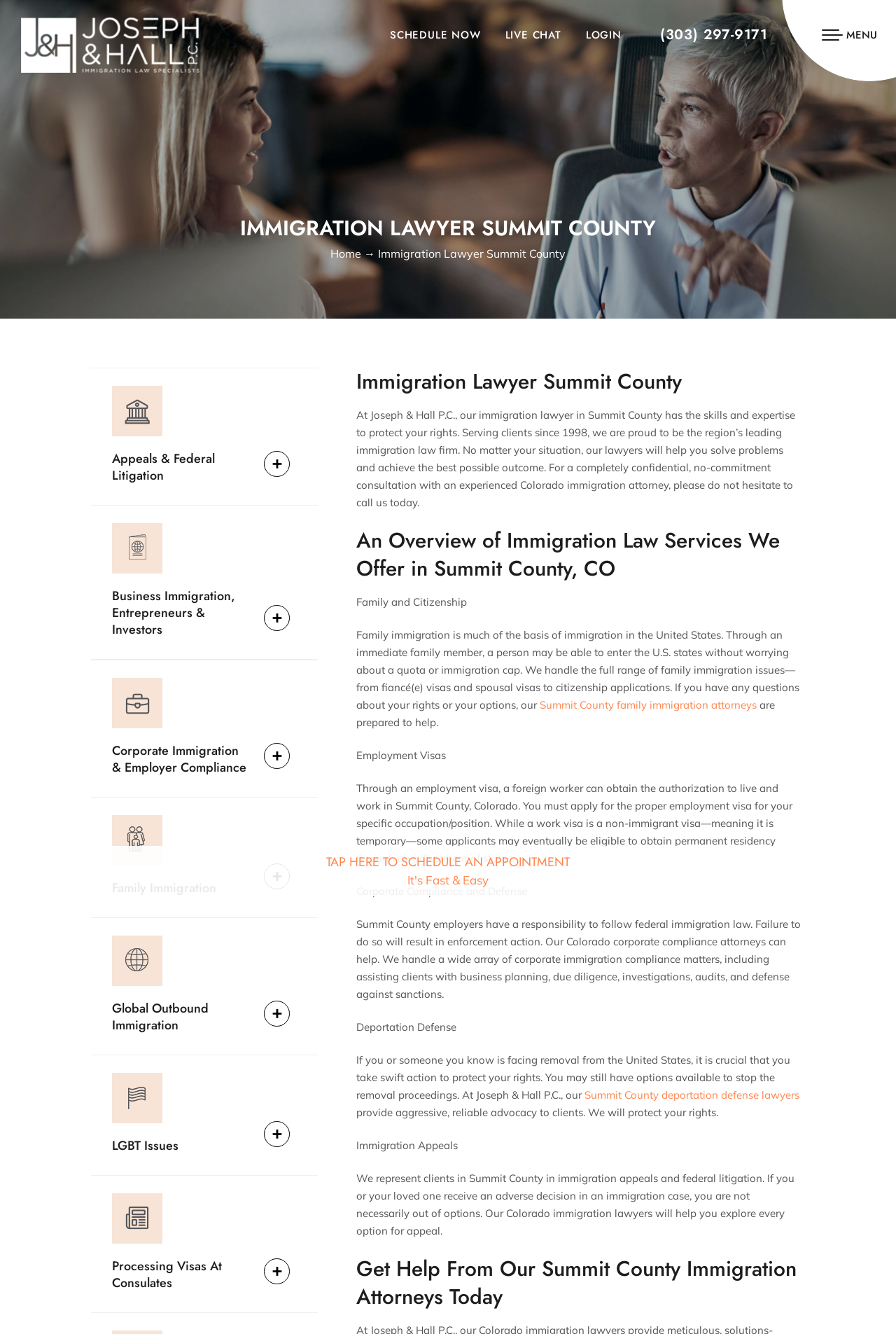What is the expertise of the immigration lawyer in Summit County? Using the information from the screenshot, answer with a single word or phrase.

Skills and expertise to protect rights